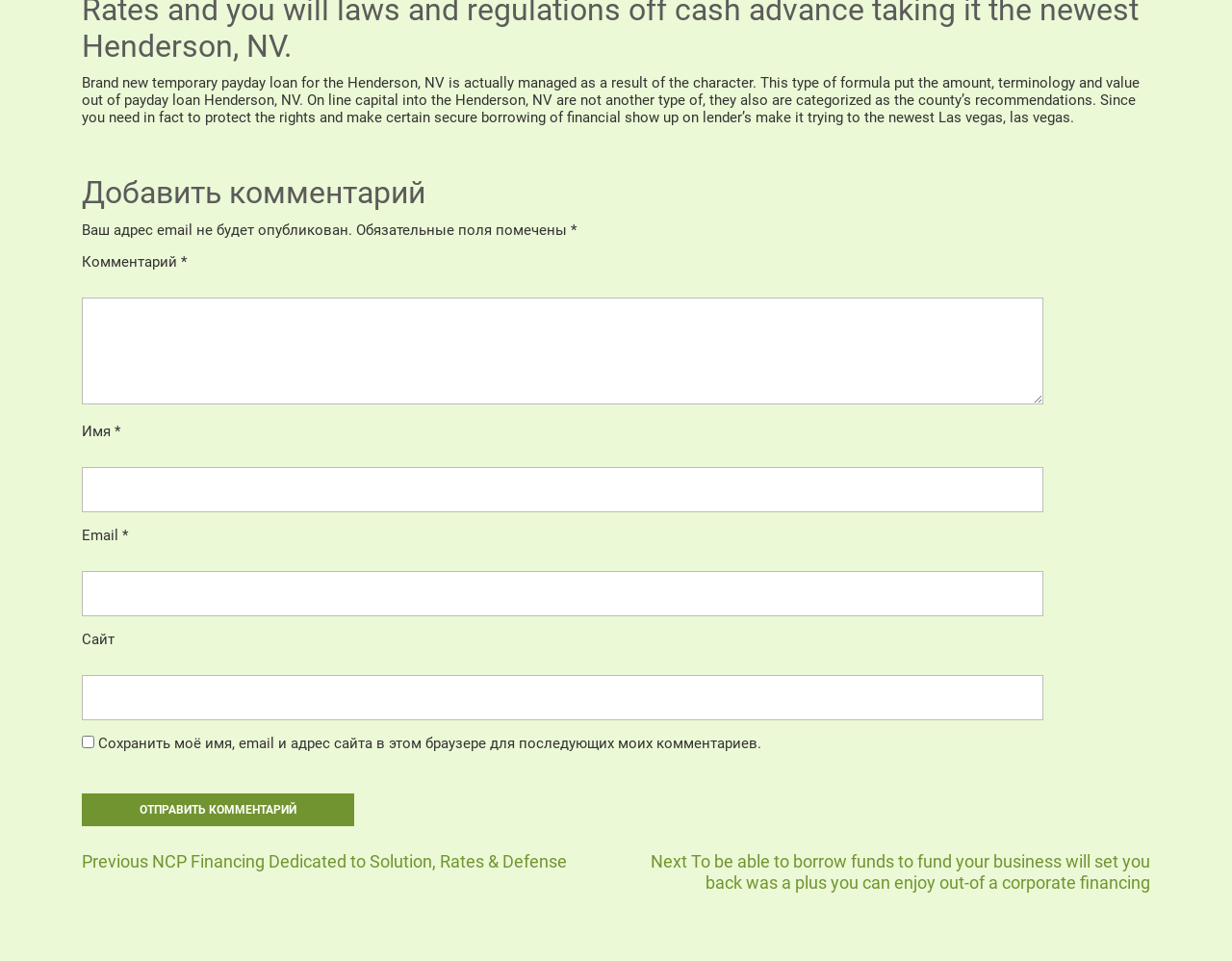Answer the question in a single word or phrase:
What is the language of the webpage?

Russian and English